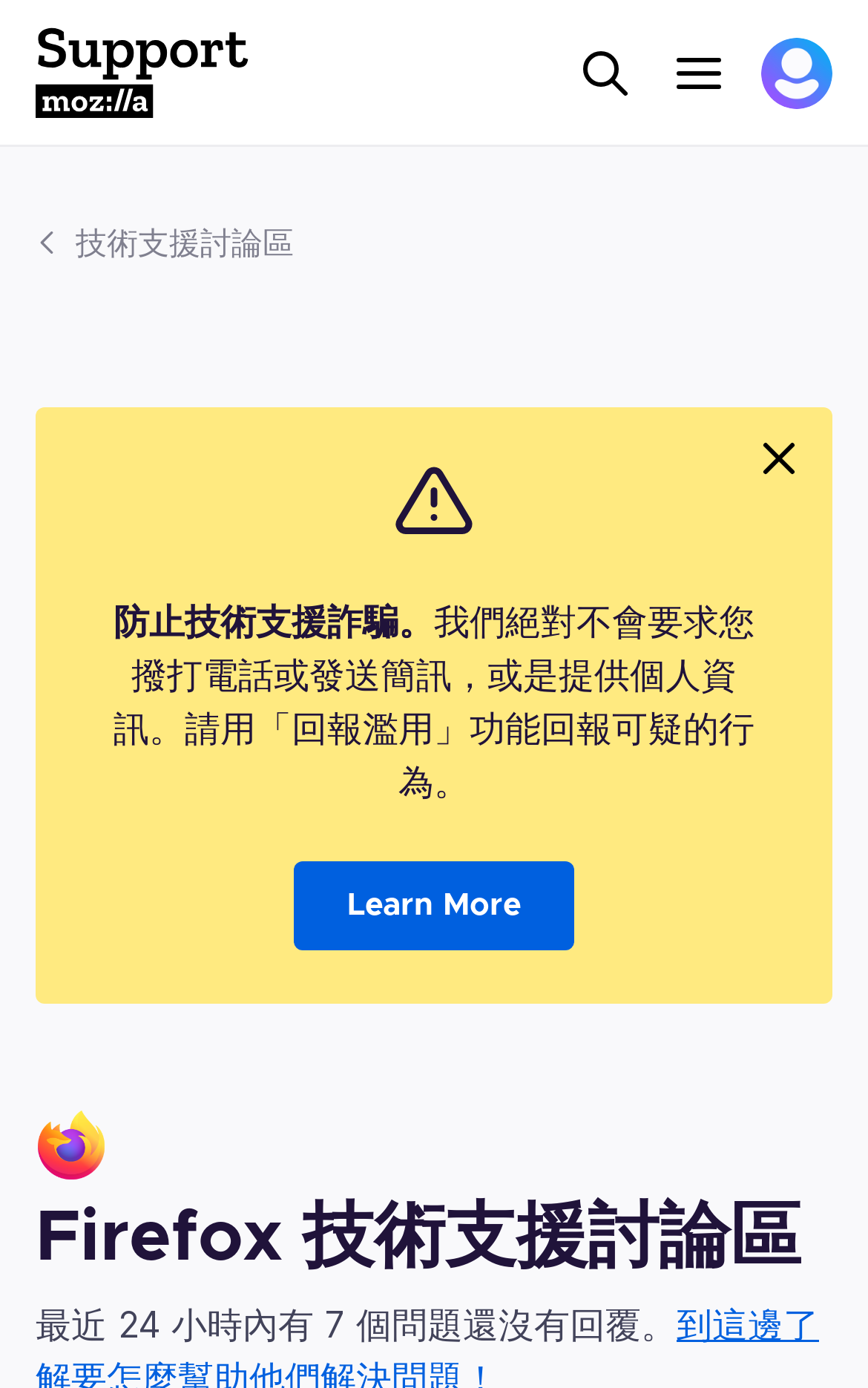From the element description parent_node: 防止技術支援詐騙。我們絕對不會要求您撥打電話或發送簡訊，或是提供個人資訊。請用「回報濫用」功能回報可疑的行為。, predict the bounding box coordinates of the UI element. The coordinates must be specified in the format (top-left x, top-left y, bottom-right x, bottom-right y) and should be within the 0 to 1 range.

[0.851, 0.303, 0.944, 0.361]